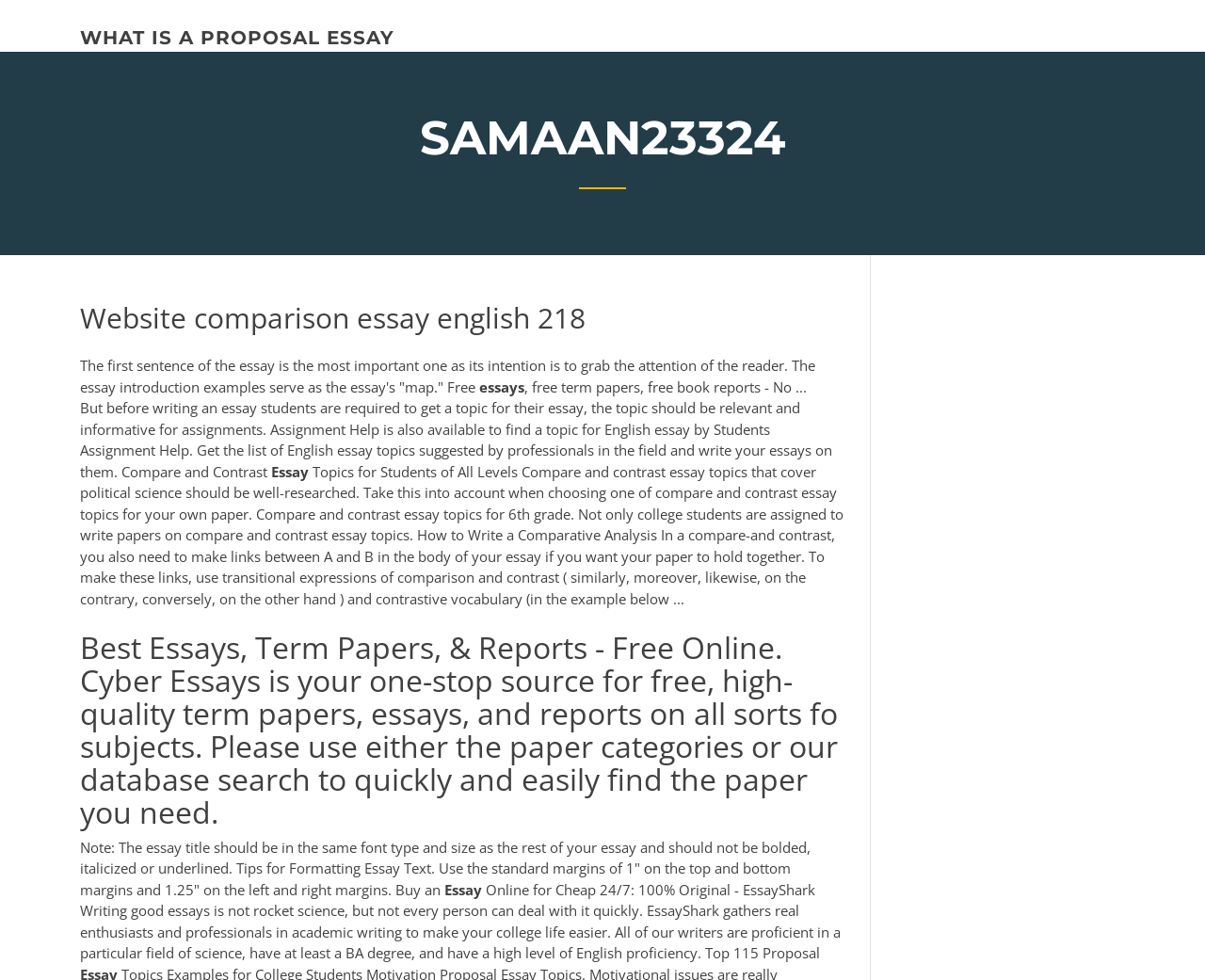Write a detailed summary of the webpage.

This webpage appears to be an educational resource focused on essay writing, specifically comparing and contrasting essays. At the top, there is a link titled "WHAT IS A PROPOSAL ESSAY". Below this link, there is a heading "SAMAAN23324" which contains several subheadings and paragraphs. 

The first paragraph explains the importance of the first sentence in an essay, stating that it should grab the reader's attention. This is followed by a brief description of essay introduction examples serving as a "map" for the essay. 

To the right of this paragraph, there are three short lines of text: "essays", ", free term papers, free book reports - No...". 

Below these lines, there is a longer paragraph discussing the process of writing an essay, including finding a relevant topic and getting assignment help. This paragraph also mentions compare and contrast essay topics. 

Next to this paragraph, there is a short line of text "Essay". 

The following paragraph is a lengthy discussion on compare and contrast essay topics, including how to write a comparative analysis and the use of transitional expressions. 

Below this, there is a heading "Best Essays, Term Papers, & Reports - Free Online" which appears to be a description of a resource for finding free essays and reports on various subjects. 

The next paragraph provides tips for formatting essay text, including margin sizes and font types. 

Finally, at the bottom of the page, there is a paragraph promoting an online essay writing service, EssayShark, which offers original essays written by professionals in academic writing.